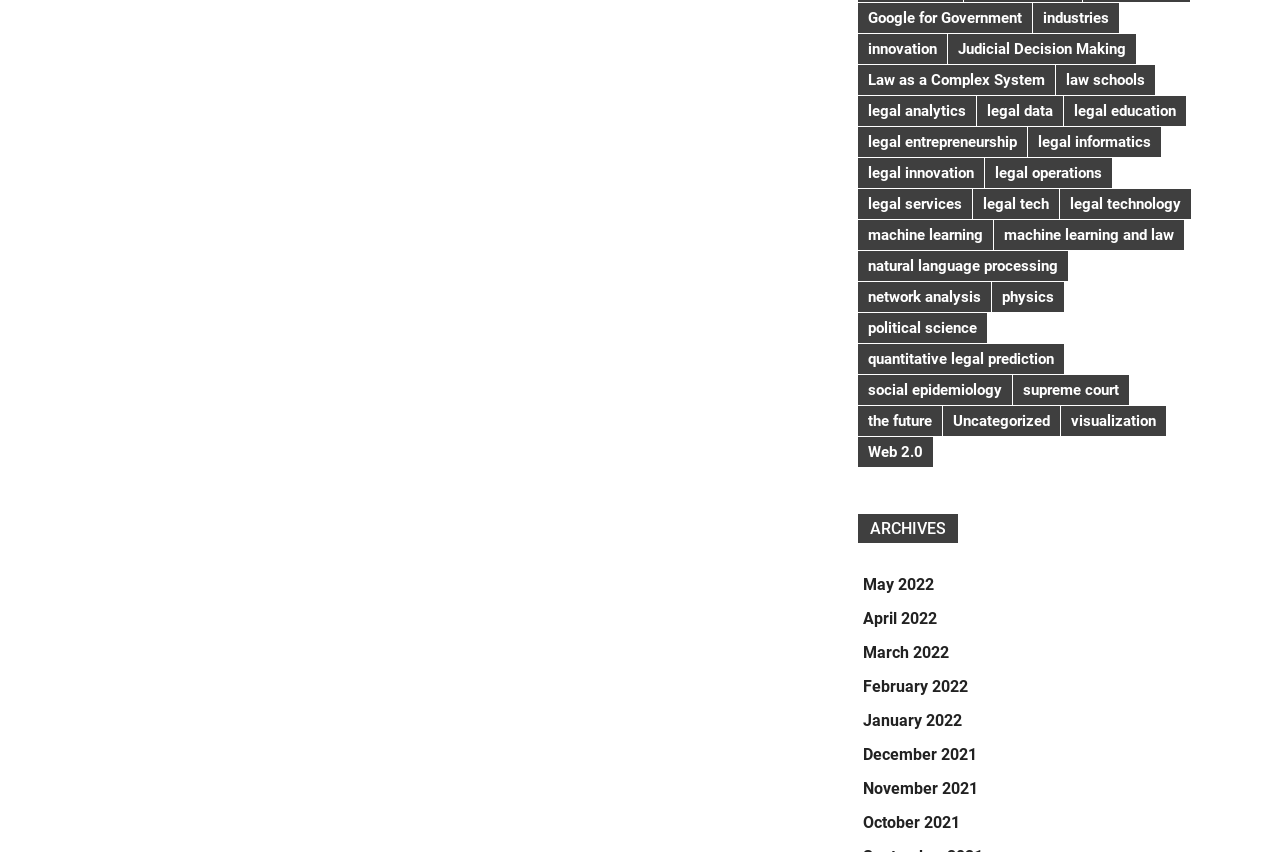Give a concise answer using one word or a phrase to the following question:
What is the category of the link 'machine learning and law'?

innovation